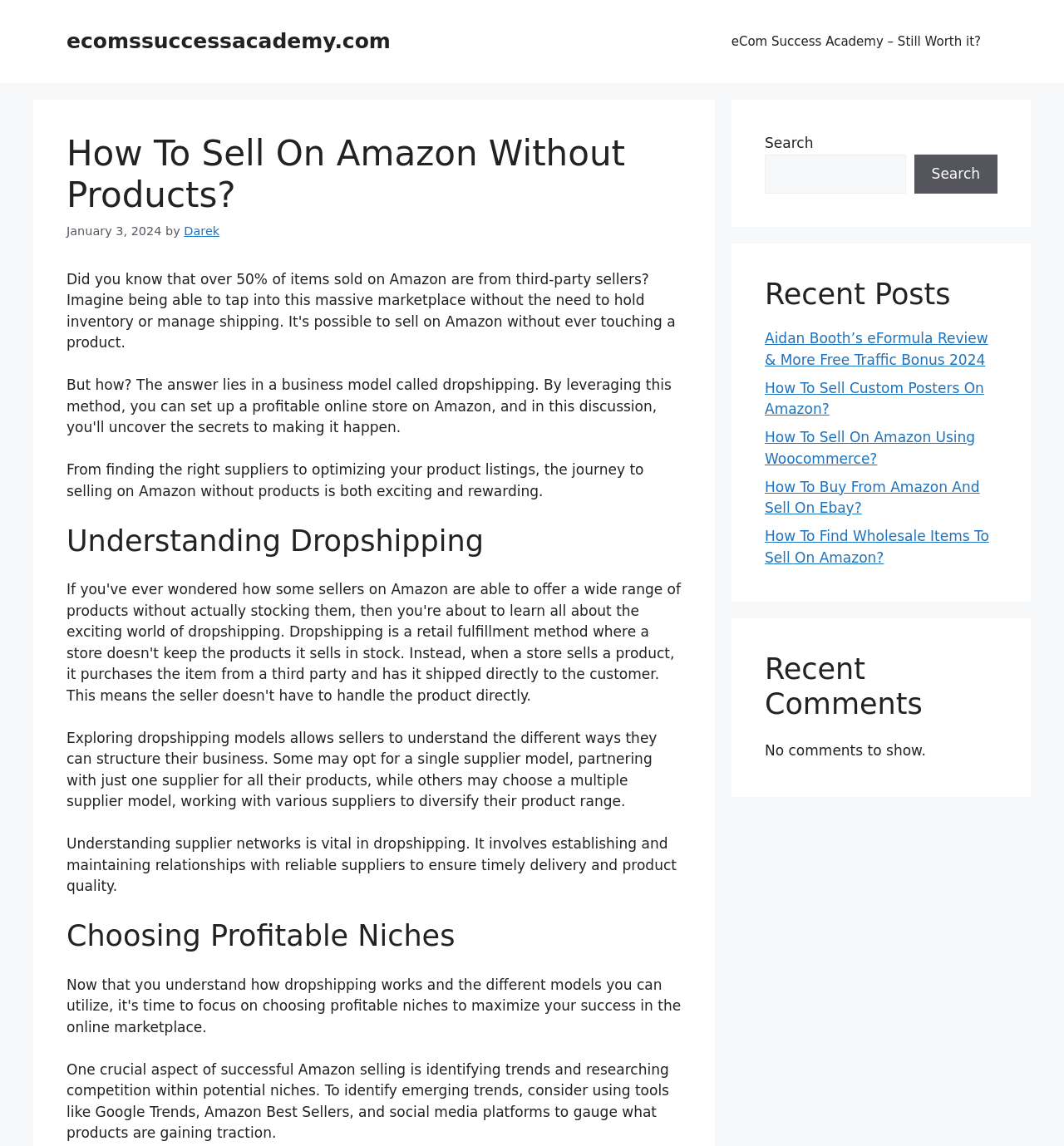Provide a short answer using a single word or phrase for the following question: 
What is the section below the search bar?

Recent Posts